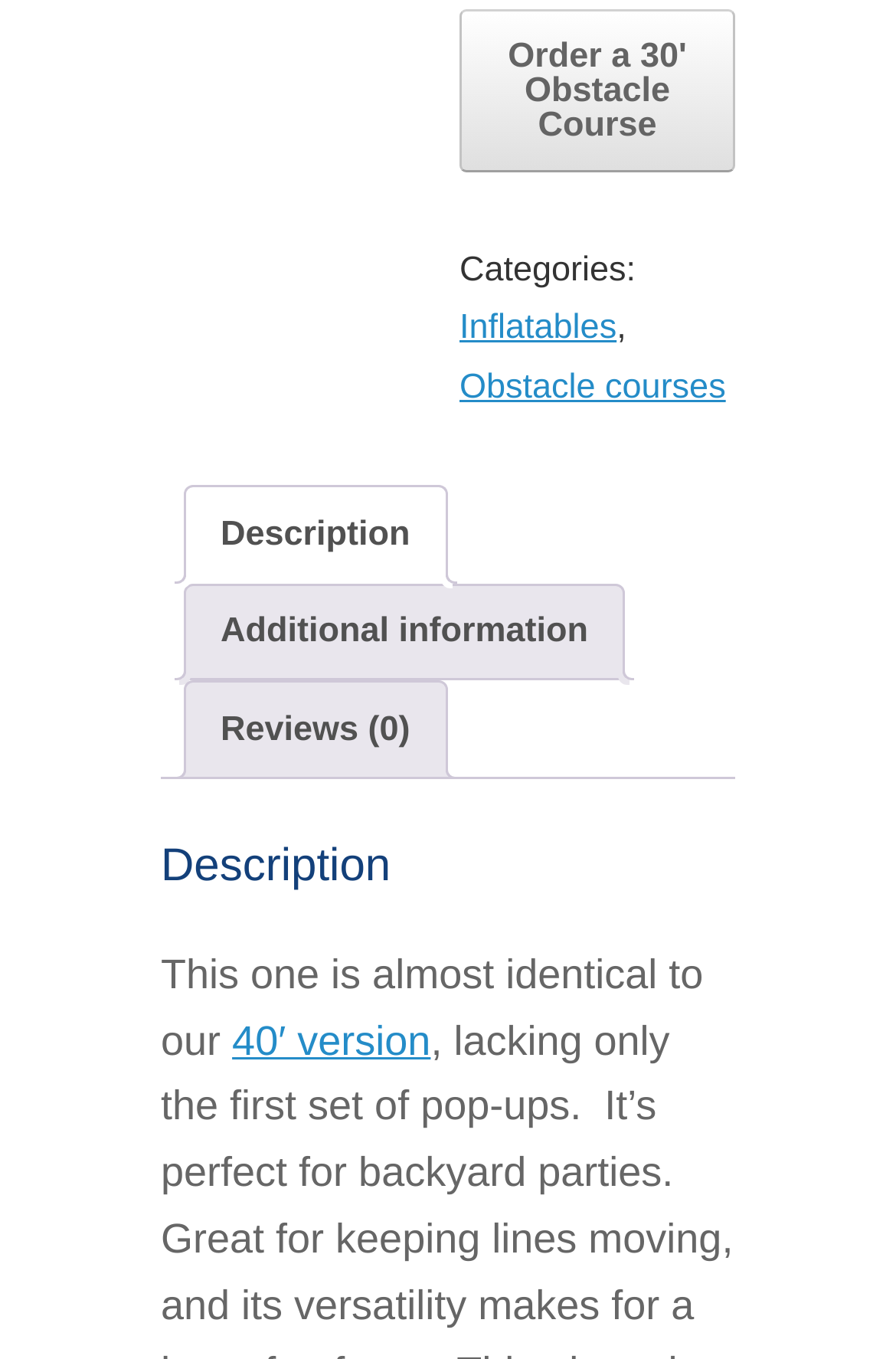What is the orientation of the tab list?
From the screenshot, supply a one-word or short-phrase answer.

horizontal